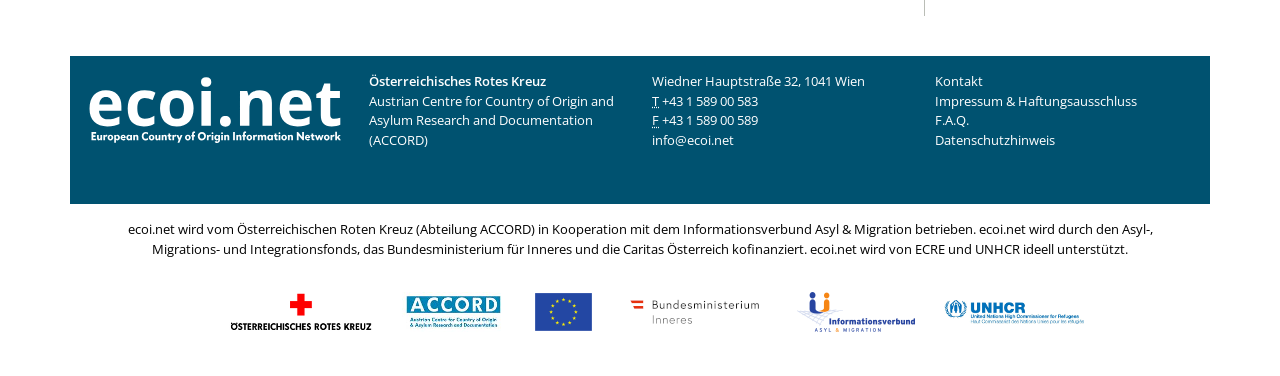Please respond to the question using a single word or phrase:
How many logos are displayed at the bottom of the webpage?

6